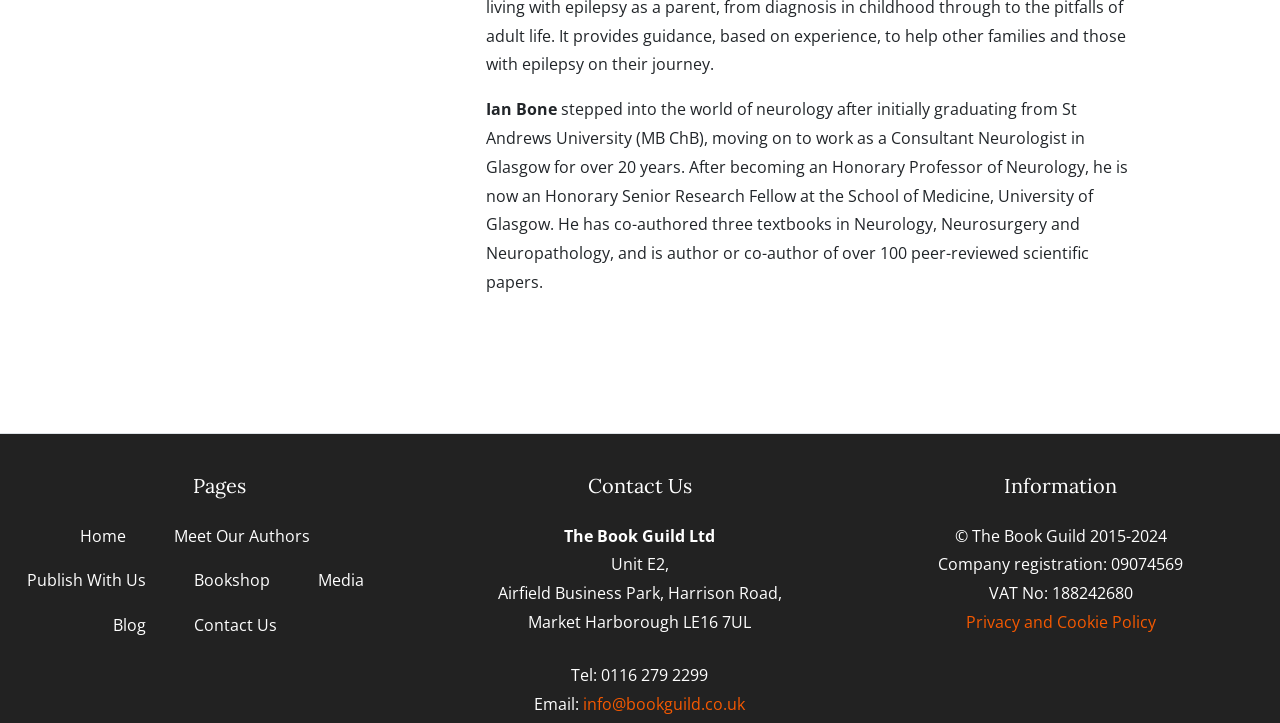Please identify the coordinates of the bounding box that should be clicked to fulfill this instruction: "contact us through email".

[0.456, 0.958, 0.582, 0.988]